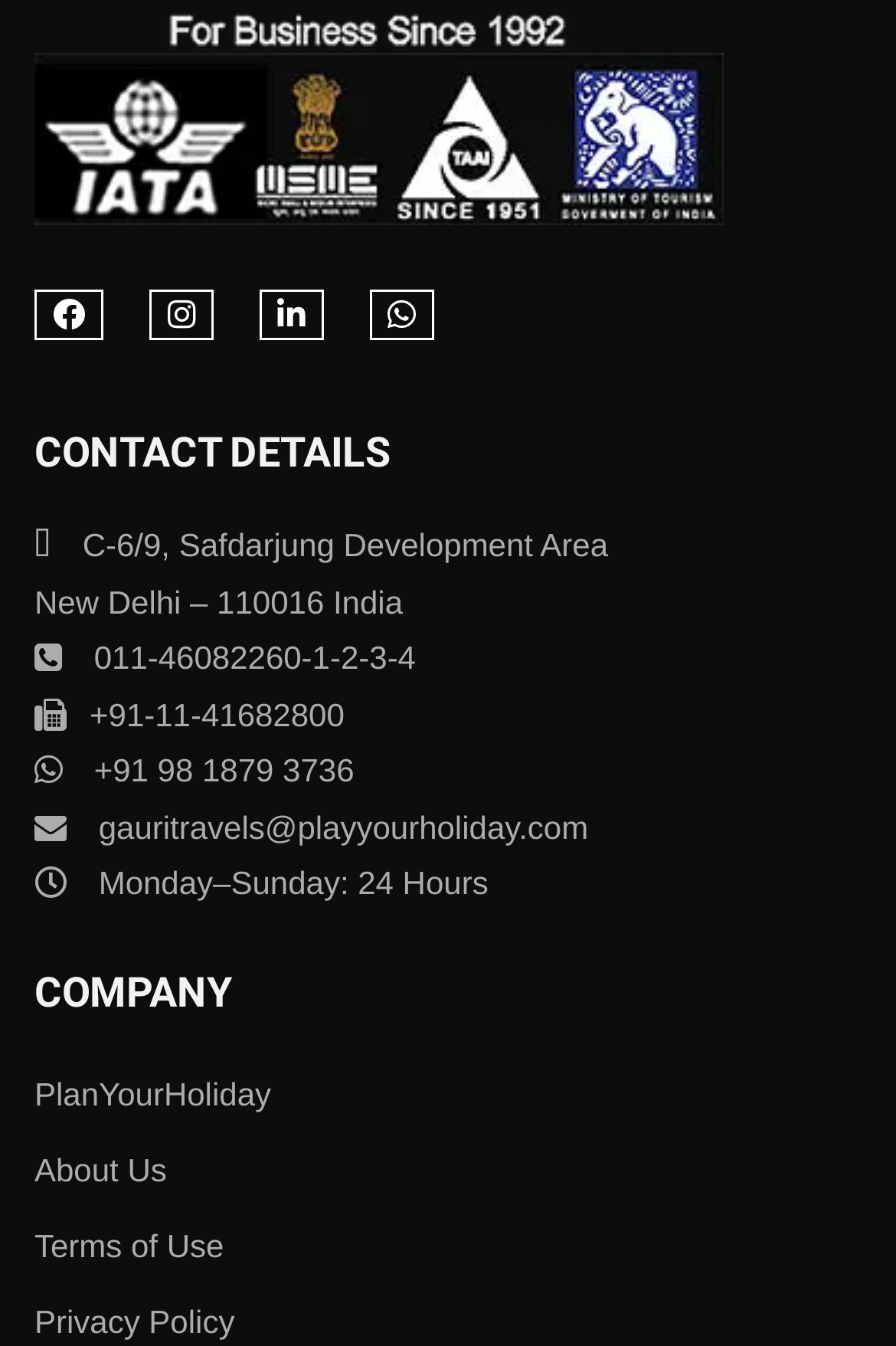Find and provide the bounding box coordinates for the UI element described with: "PlanYourHoliday".

[0.038, 0.799, 0.303, 0.826]